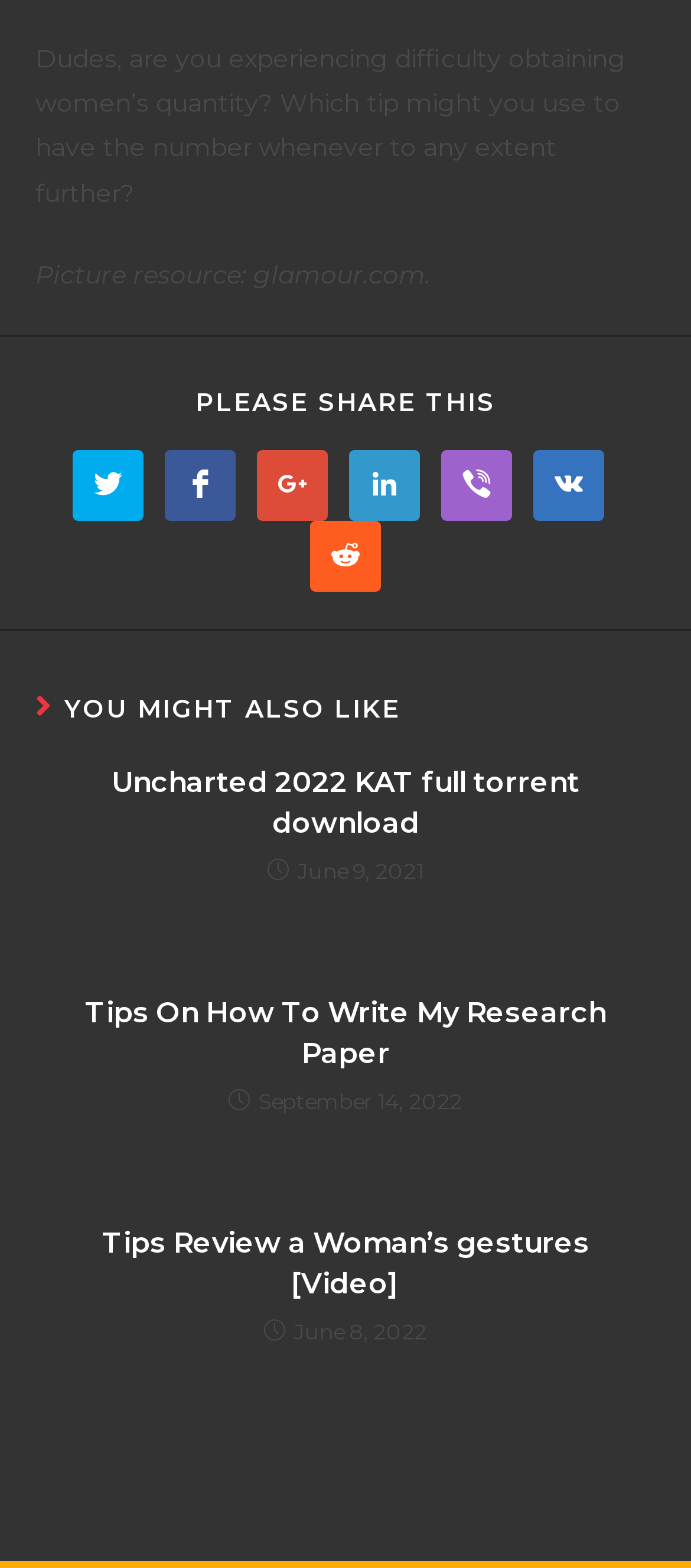Please identify the bounding box coordinates of the element that needs to be clicked to execute the following command: "Read 'Tips On How To Write My Research Paper'". Provide the bounding box using four float numbers between 0 and 1, formatted as [left, top, right, bottom].

[0.082, 0.634, 0.918, 0.685]